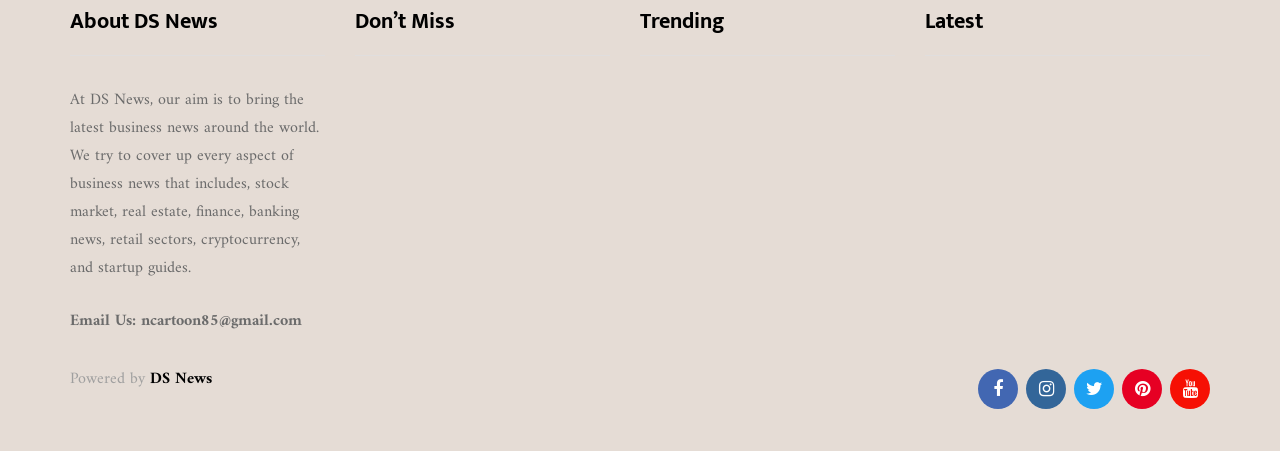Please locate the bounding box coordinates for the element that should be clicked to achieve the following instruction: "Click on 'BUSINESS'". Ensure the coordinates are given as four float numbers between 0 and 1, i.e., [left, top, right, bottom].

[0.277, 0.413, 0.345, 0.46]